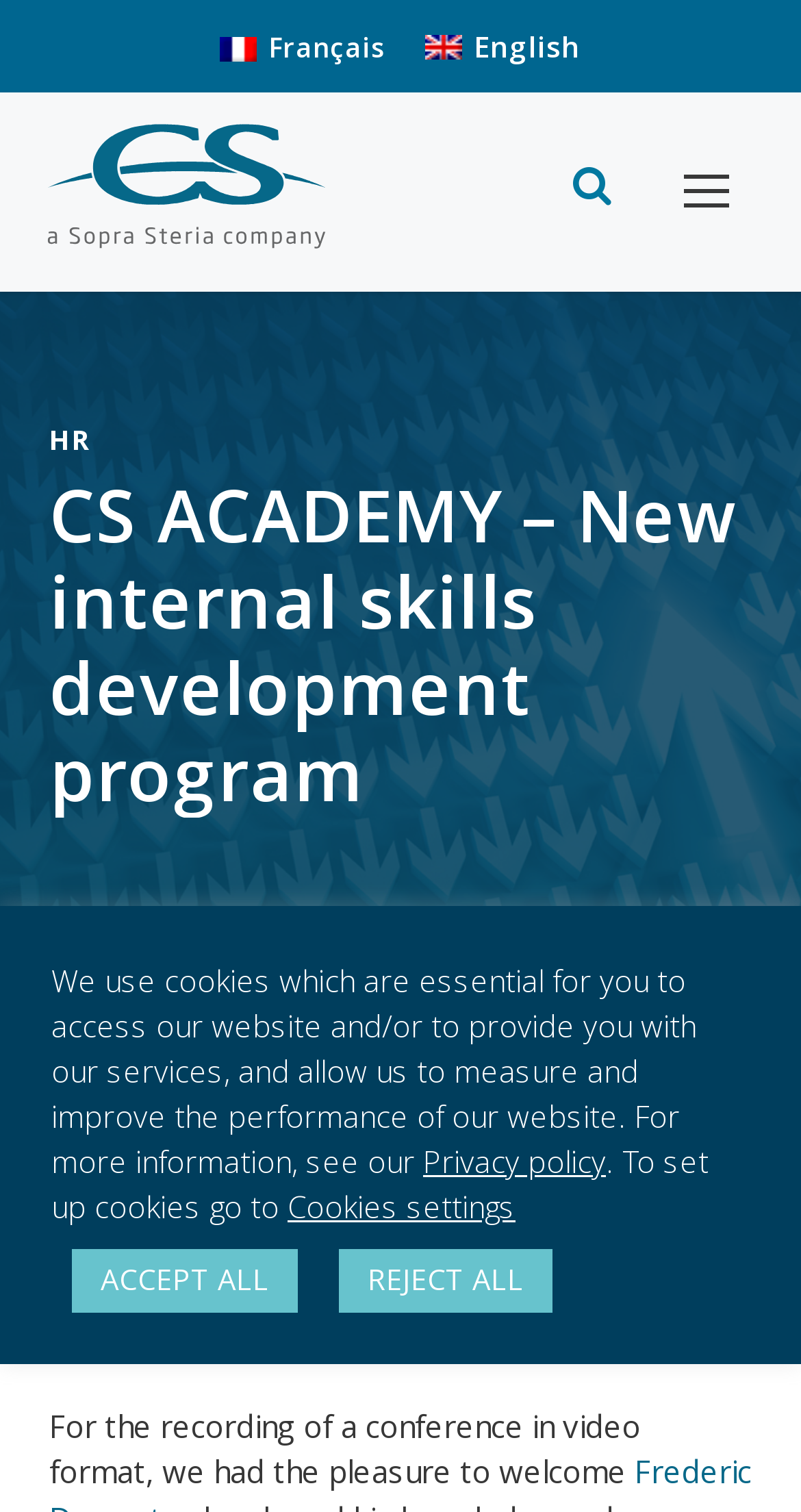How many buttons are there in the cookies section?
Using the visual information from the image, give a one-word or short-phrase answer.

3